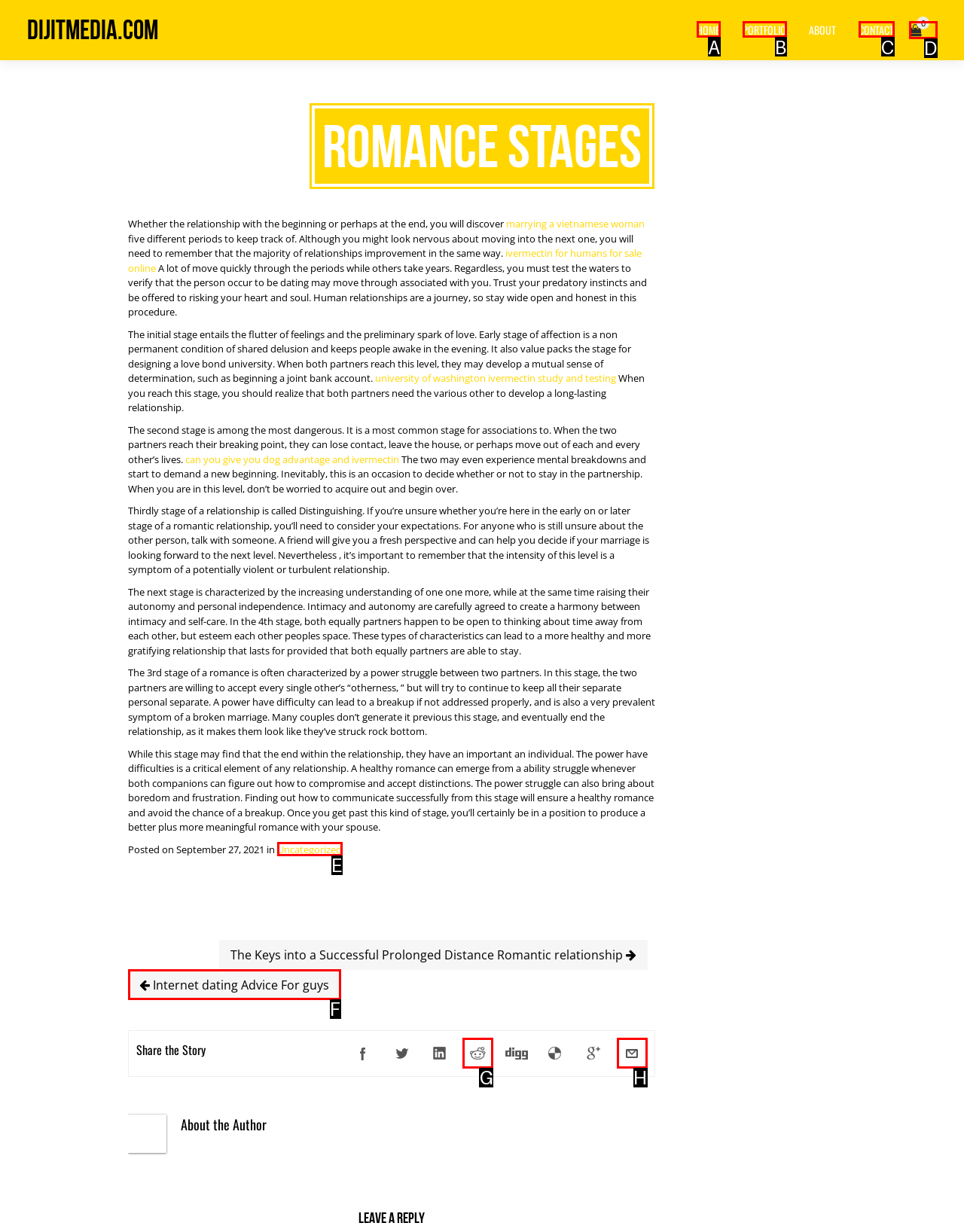Choose the letter of the UI element that aligns with the following description: Internet dating Advice For guys
State your answer as the letter from the listed options.

F